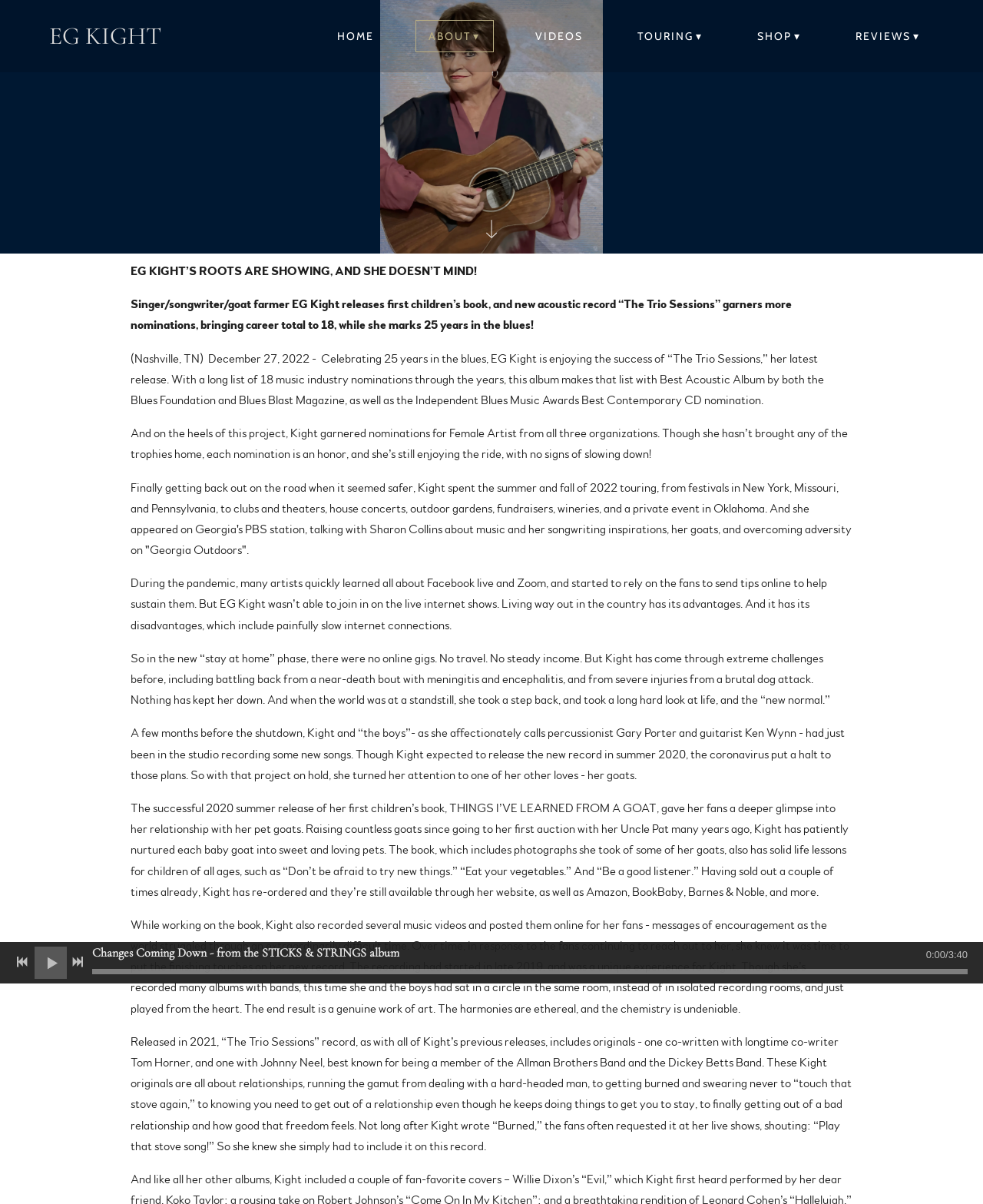Determine the bounding box coordinates of the clickable region to follow the instruction: "Click the VIDEOS link".

[0.53, 0.016, 0.607, 0.043]